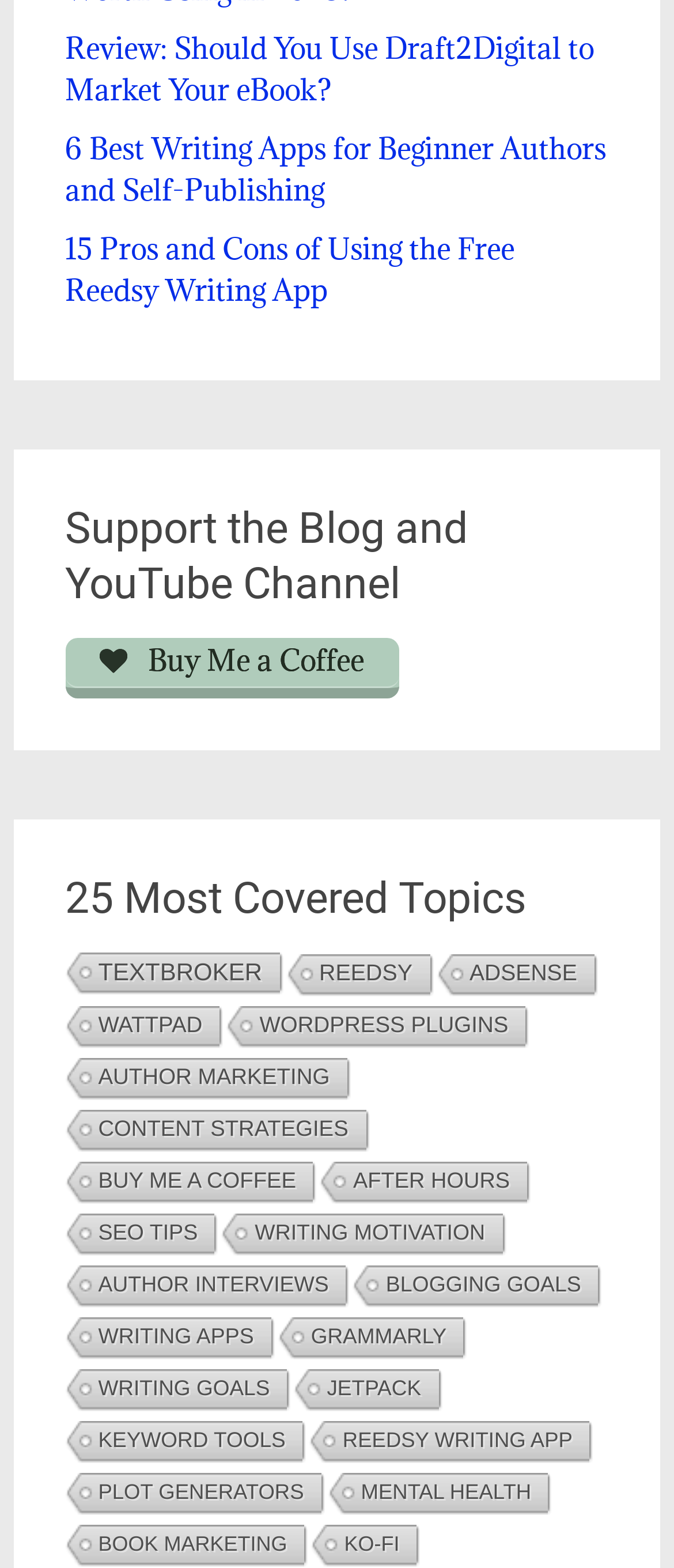Pinpoint the bounding box coordinates of the clickable element needed to complete the instruction: "Support the blog and YouTube channel". The coordinates should be provided as four float numbers between 0 and 1: [left, top, right, bottom].

[0.097, 0.32, 0.903, 0.391]